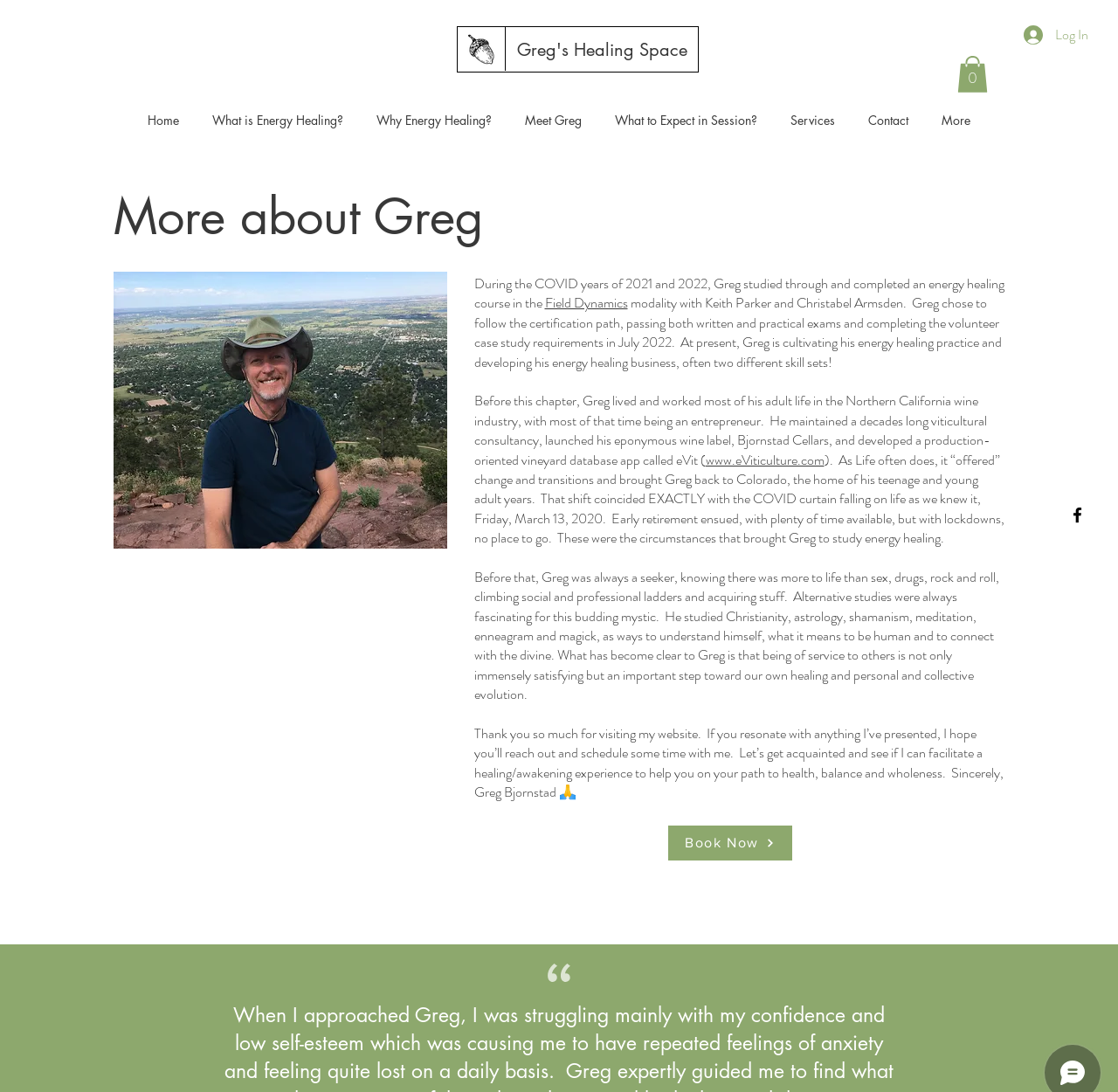Please provide a one-word or phrase answer to the question: 
What is the purpose of Greg's energy healing practice?

To help others